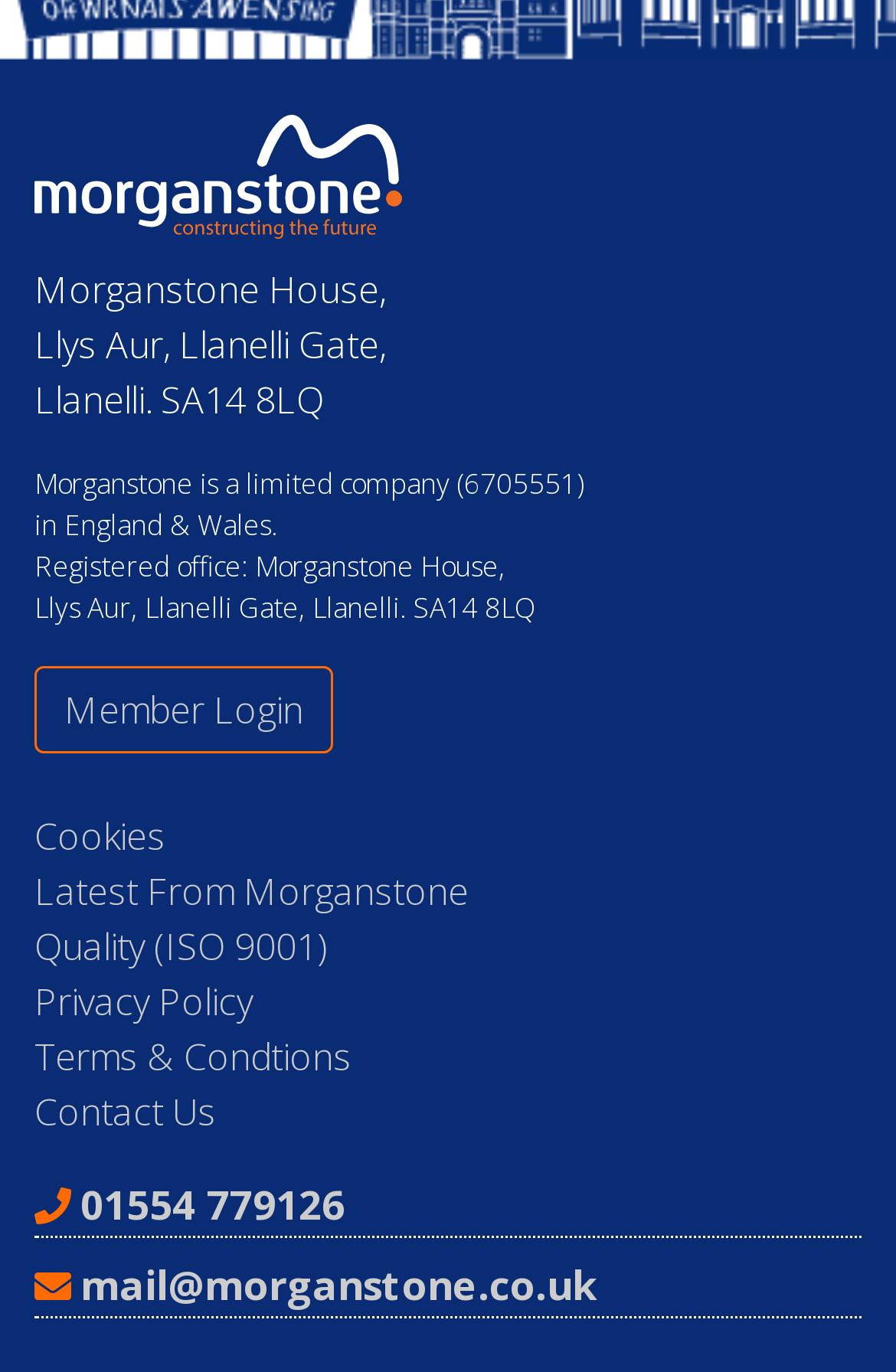What is the company's phone number?
Refer to the image and give a detailed answer to the query.

The phone number is mentioned in the link element '01554 779126', which is located at the bottom of the webpage, indicating that this is the official phone number for contacting the company.